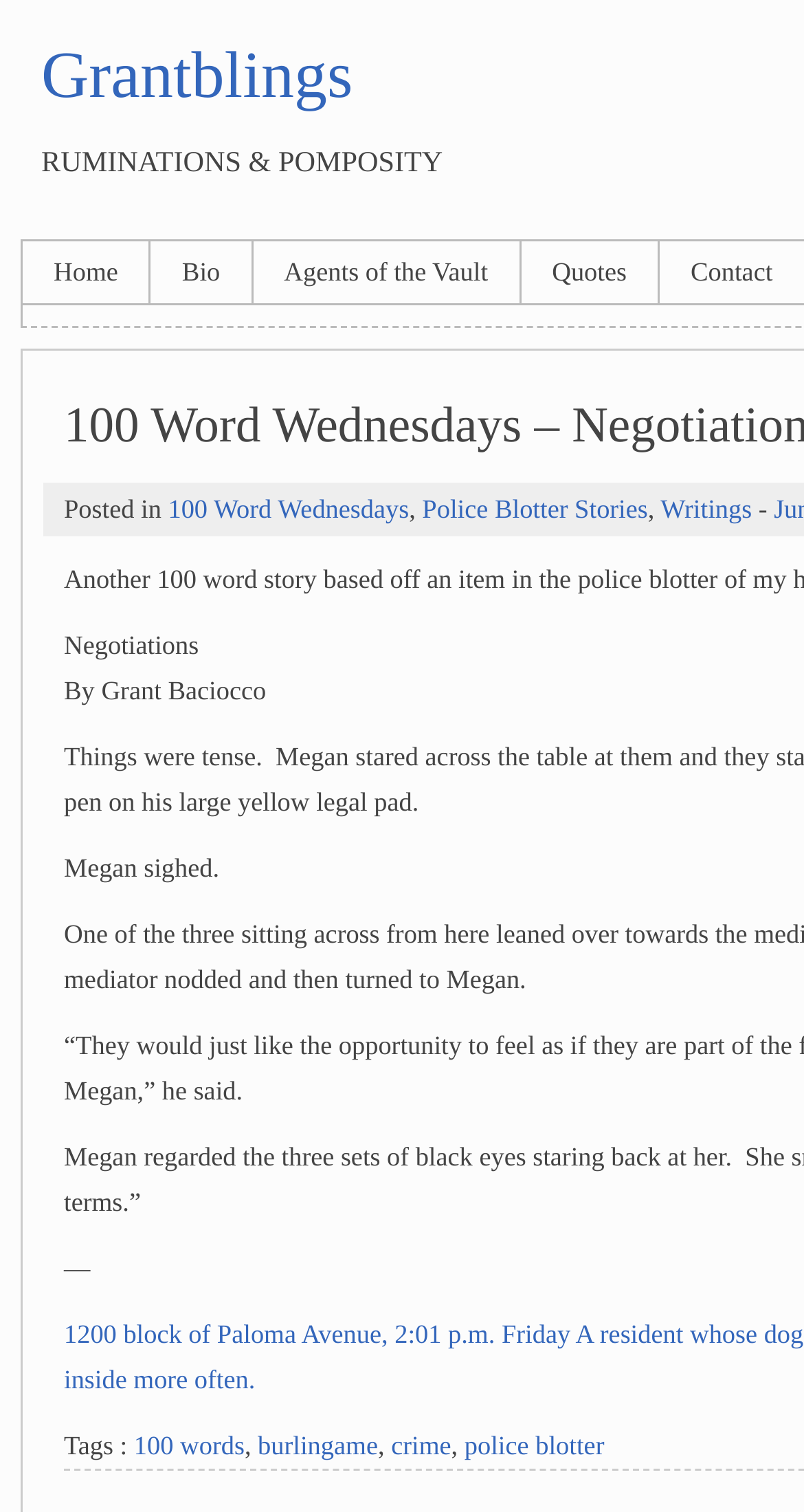Identify the bounding box coordinates for the element that needs to be clicked to fulfill this instruction: "read 100 word wednesdays". Provide the coordinates in the format of four float numbers between 0 and 1: [left, top, right, bottom].

[0.209, 0.328, 0.509, 0.347]